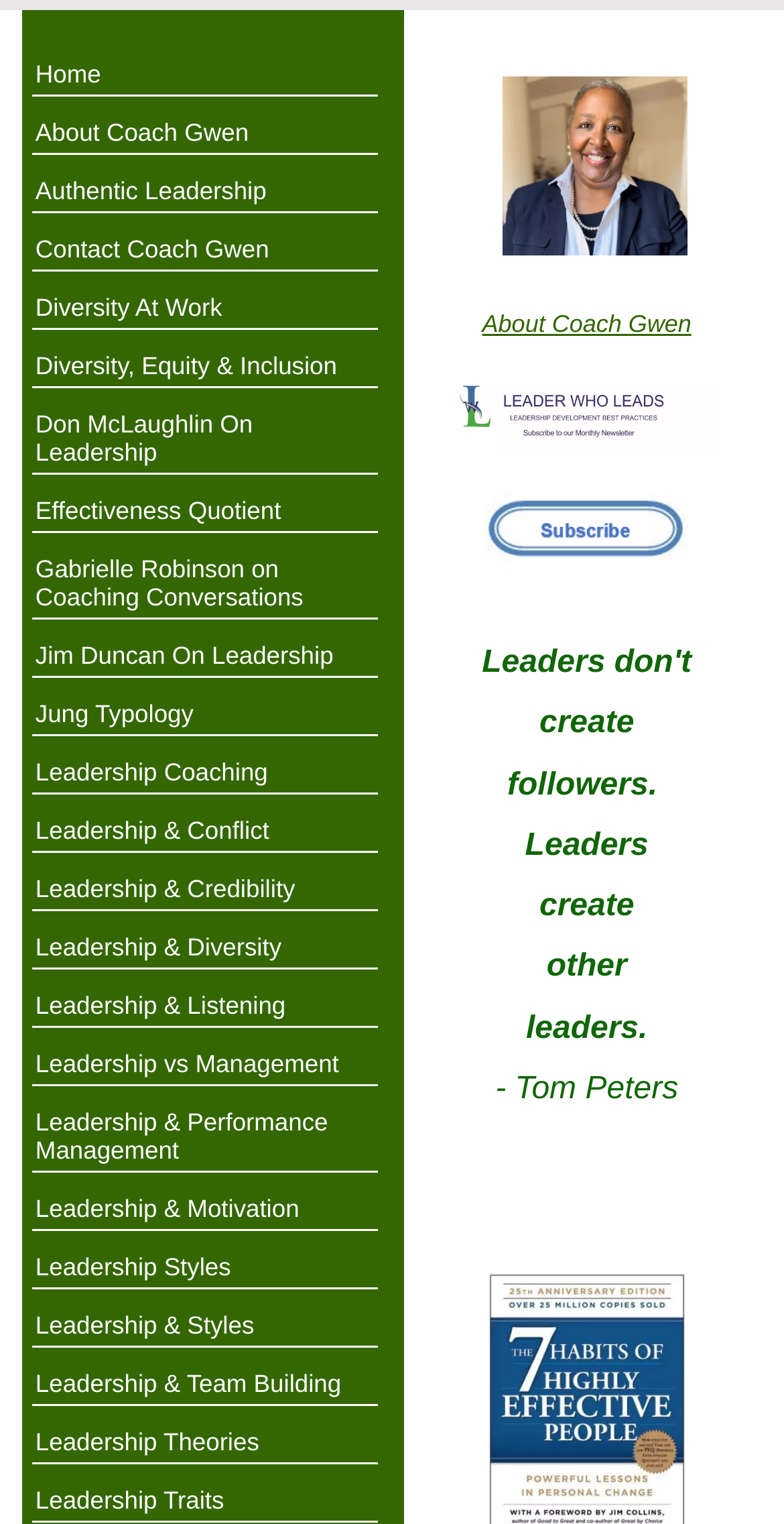Look at the image and write a detailed answer to the question: 
What is the theme of the webpage?

The webpage has multiple links related to leadership coaching, such as 'Leadership Coaching', 'Leadership & Conflict', 'Leadership & Credibility', etc., which suggests that the theme of the webpage is leadership coaching.